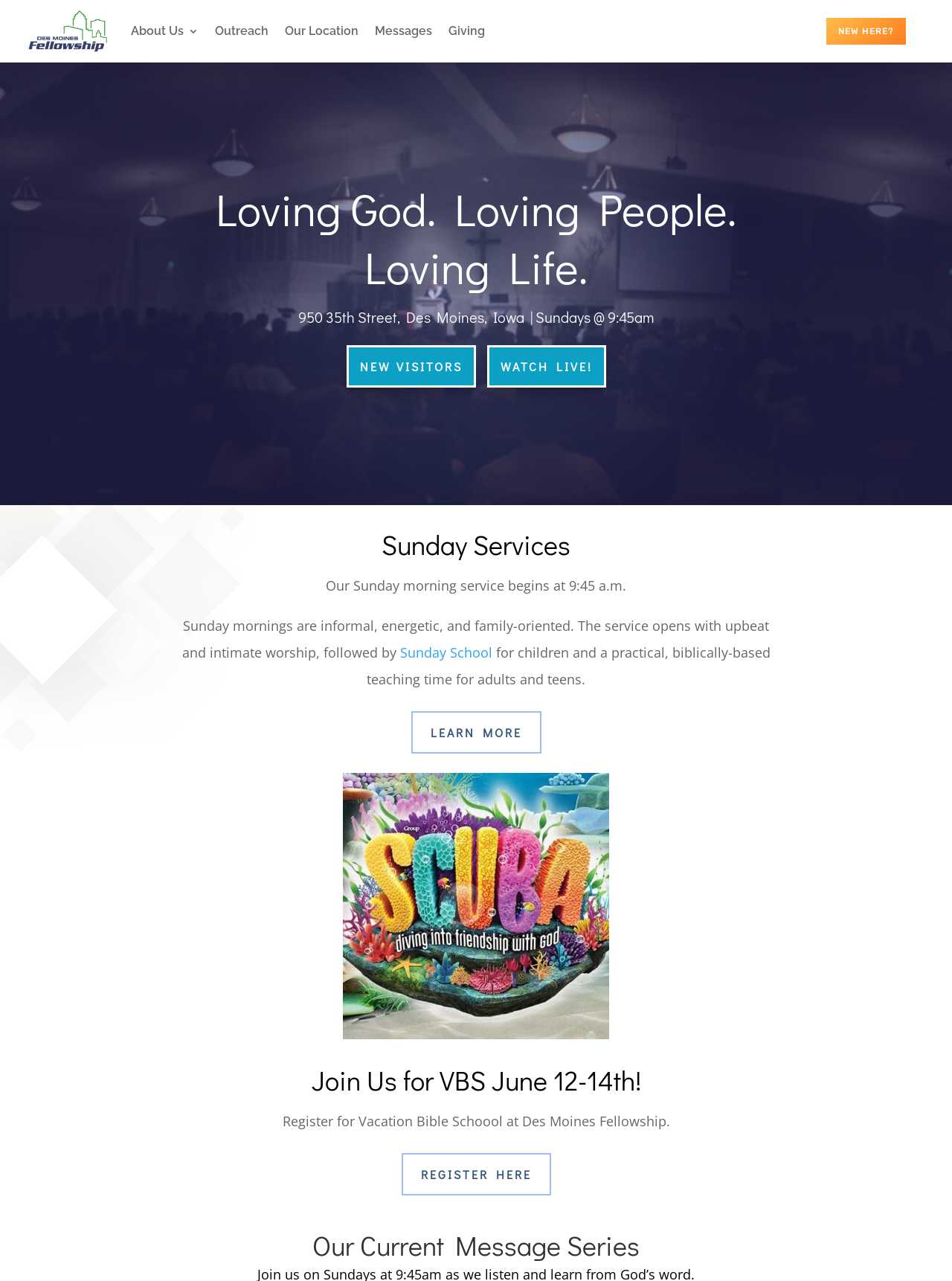Please reply with a single word or brief phrase to the question: 
What is the address of Des Moines Fellowship?

950 35th Street, Des Moines, Iowa